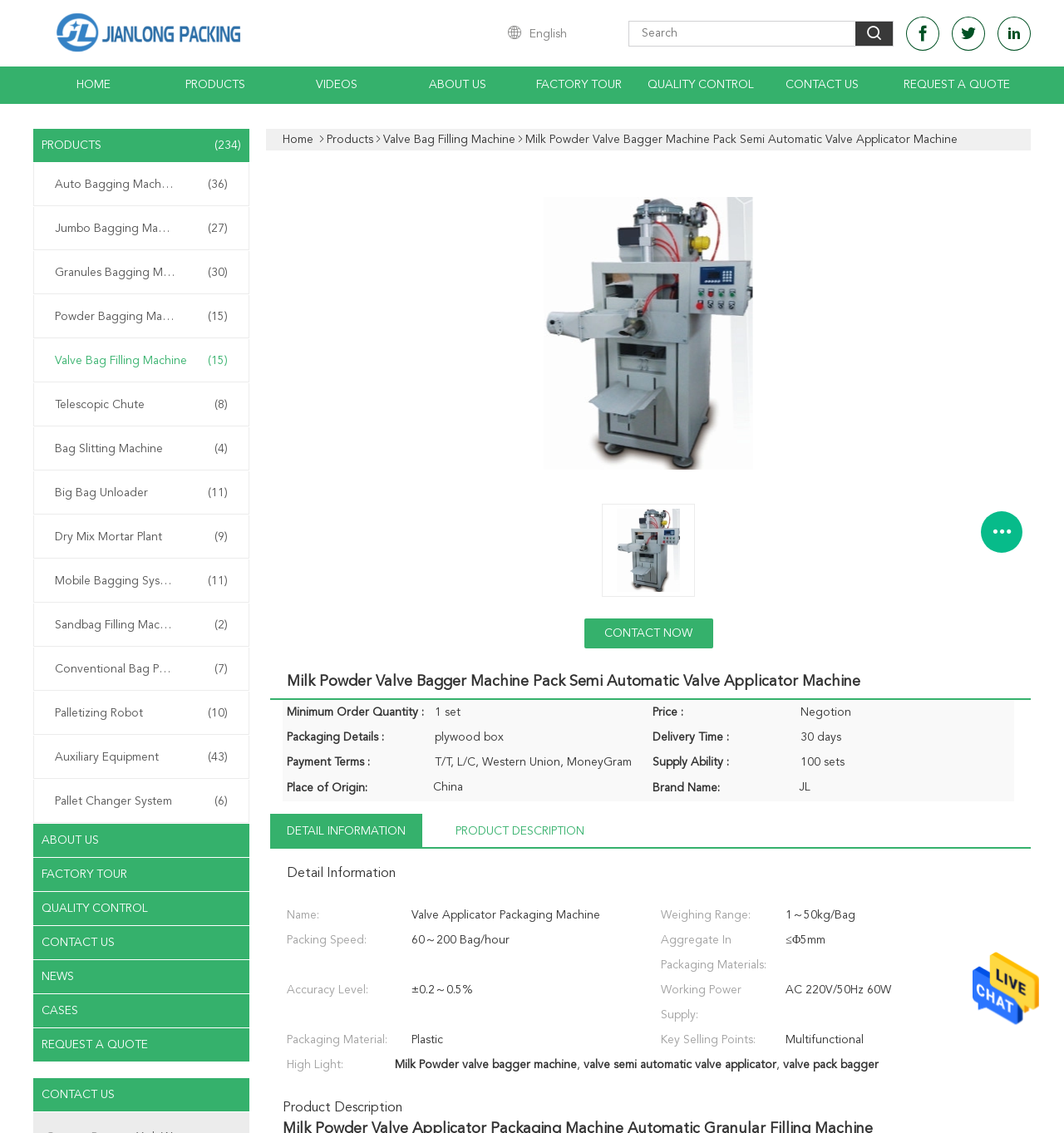Provide the bounding box coordinates of the section that needs to be clicked to accomplish the following instruction: "View products under Auto Bagging Machines category."

[0.044, 0.156, 0.222, 0.17]